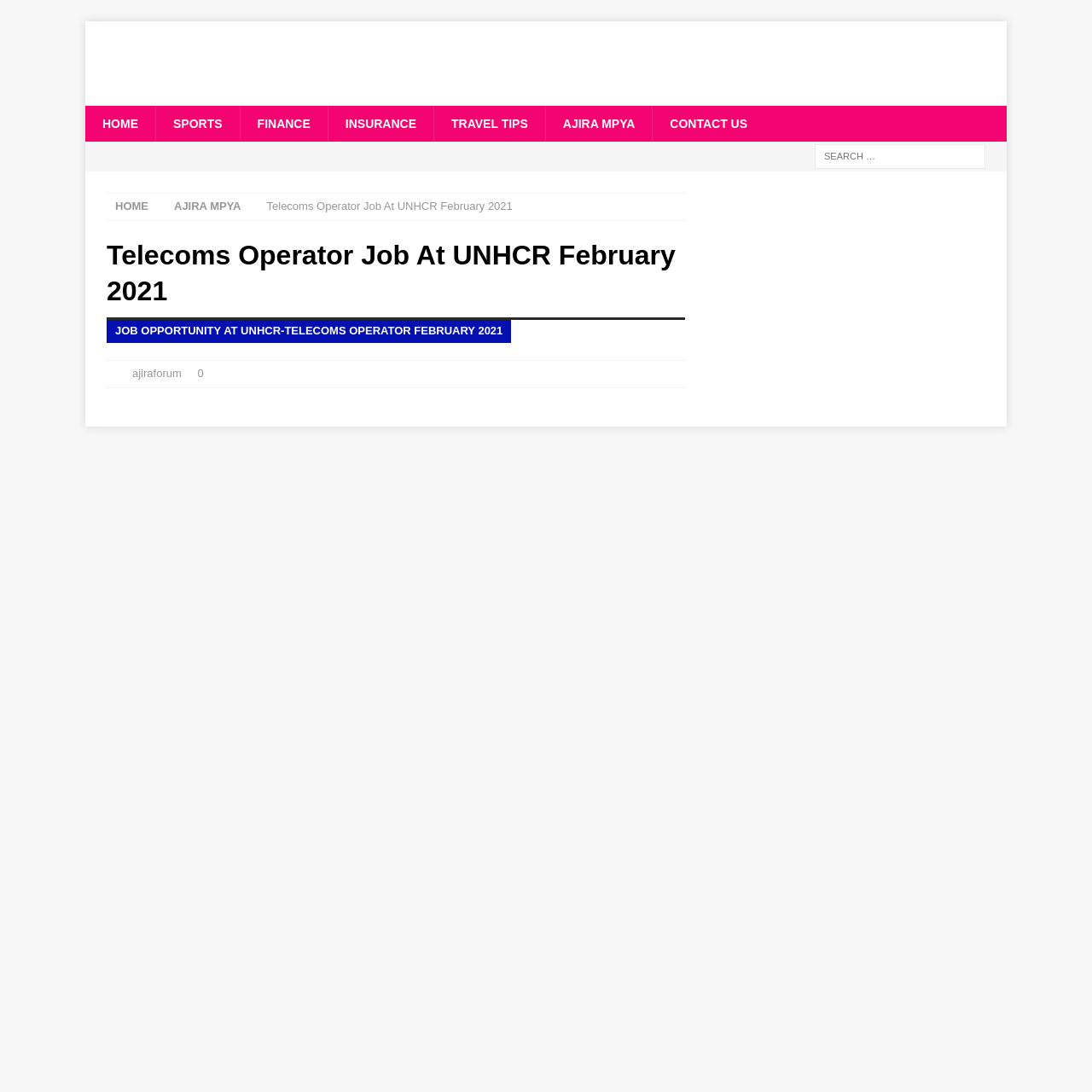Please identify the bounding box coordinates of the area that needs to be clicked to follow this instruction: "Apply for Telecoms Operator job".

[0.098, 0.505, 0.203, 0.518]